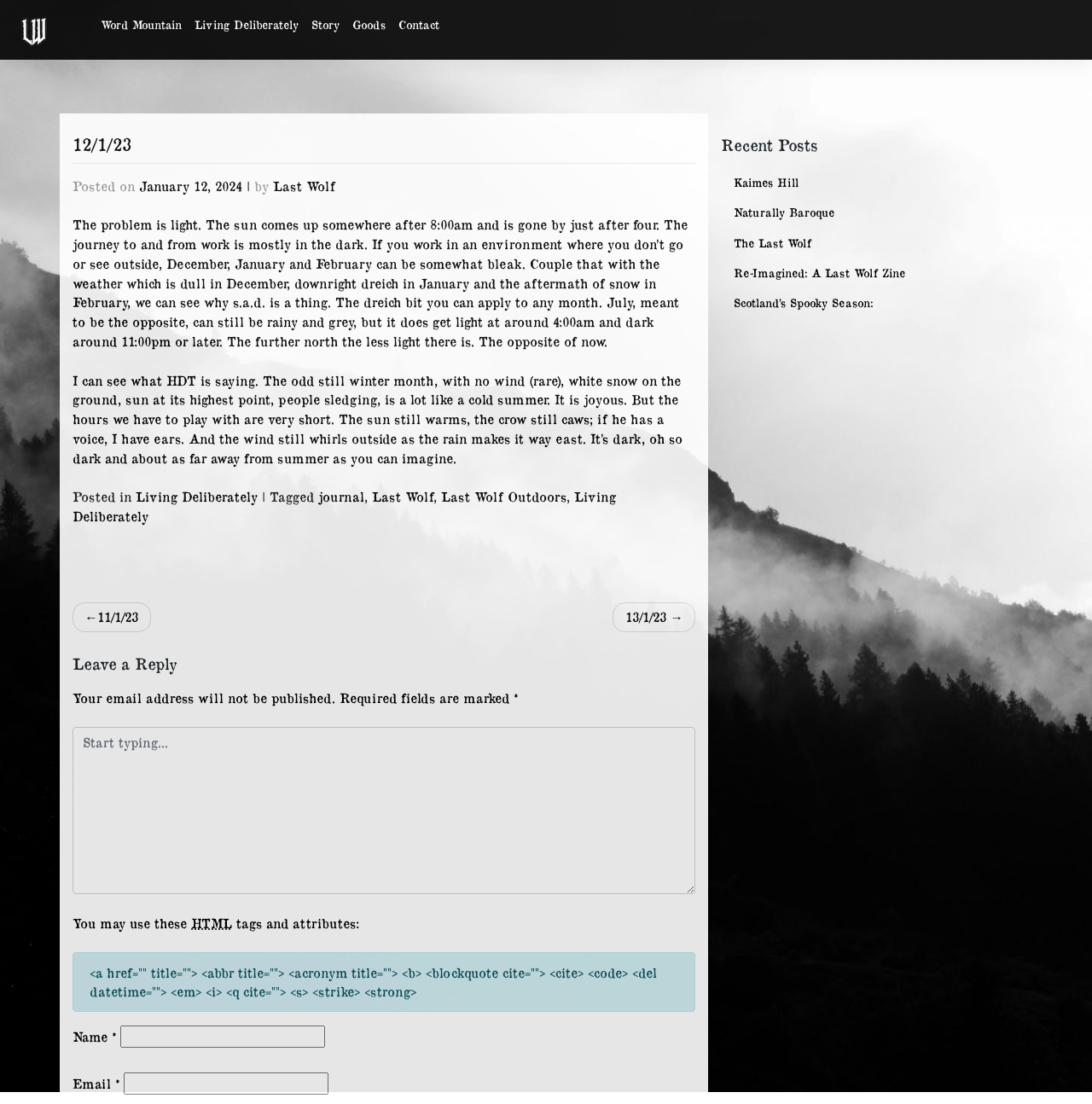Determine the bounding box coordinates of the region that needs to be clicked to achieve the task: "Click on the 'Word Mountain' link".

[0.086, 0.009, 0.172, 0.036]